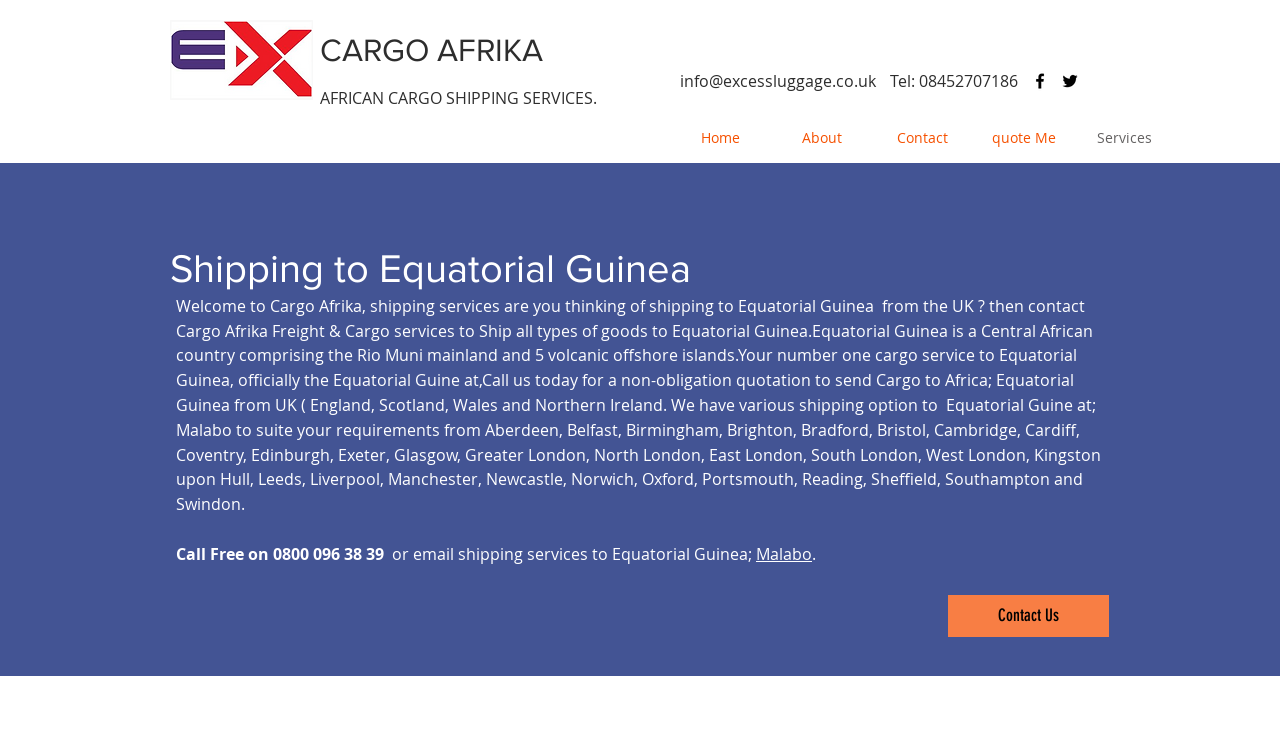Identify the bounding box coordinates of the region that needs to be clicked to carry out this instruction: "Learn more about shipping to Malabo". Provide these coordinates as four float numbers ranging from 0 to 1, i.e., [left, top, right, bottom].

[0.591, 0.742, 0.634, 0.773]